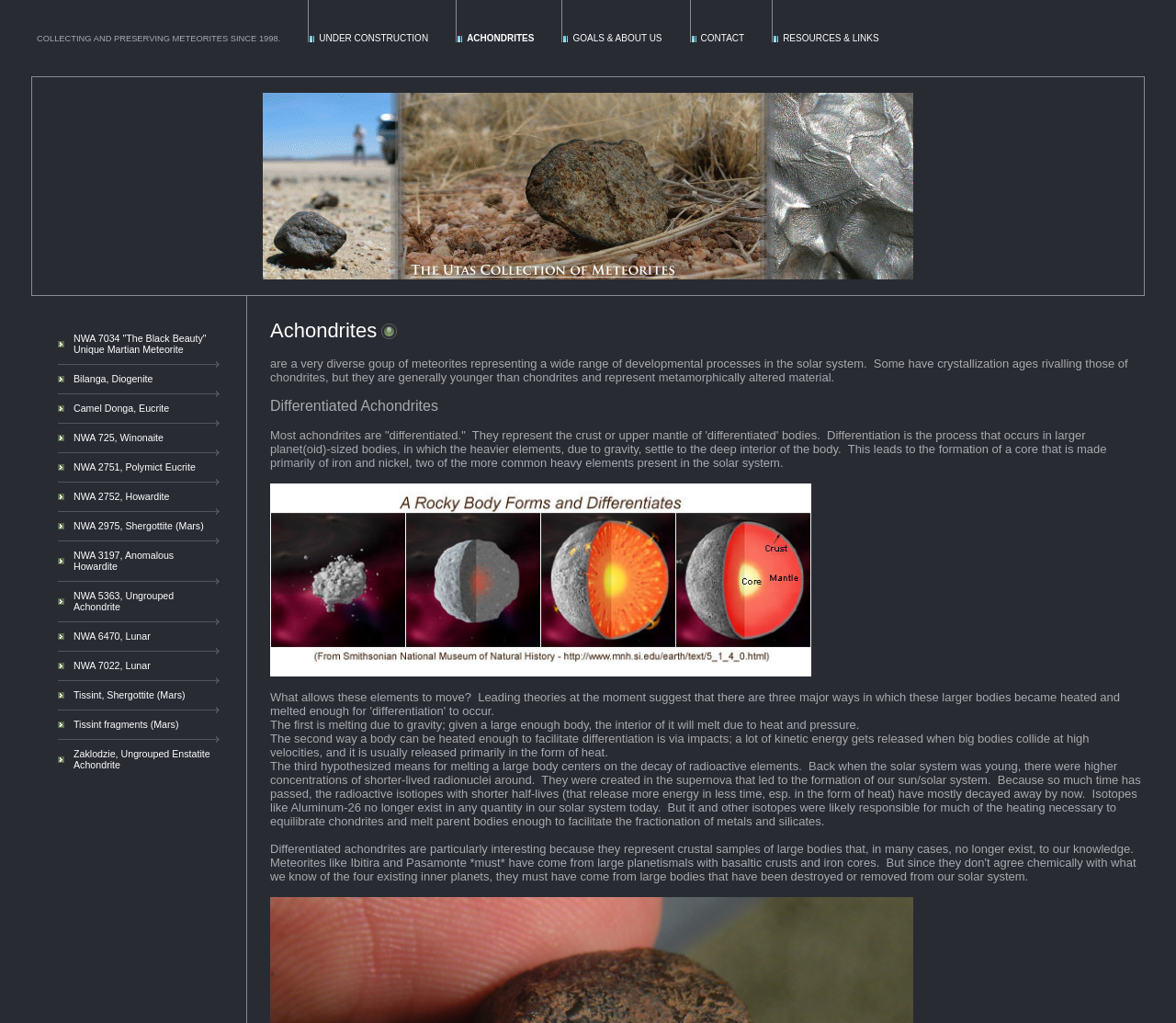How many links are there in the top navigation bar?
Please ensure your answer to the question is detailed and covers all necessary aspects.

I counted the number of links in the top navigation bar, and there are 7 links: 'UNDER CONSTRUCTION', 'ACHONDRITES', 'GOALS & ABOUT US', 'CONTACT', 'RESOURCES & LINKS', and two empty links.